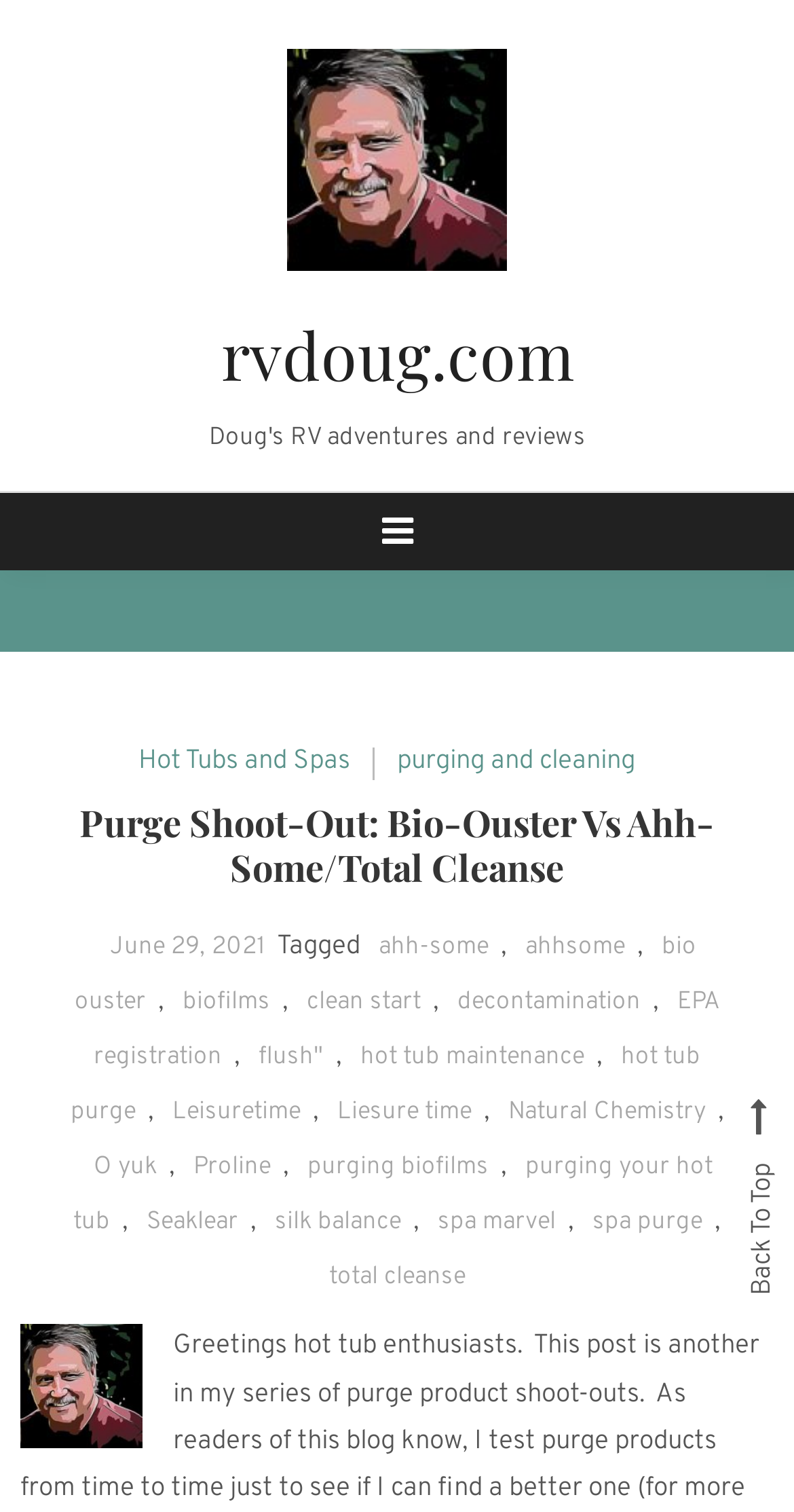Find and specify the bounding box coordinates that correspond to the clickable region for the instruction: "Read the post published on 'June 29, 2021'".

[0.138, 0.616, 0.333, 0.637]